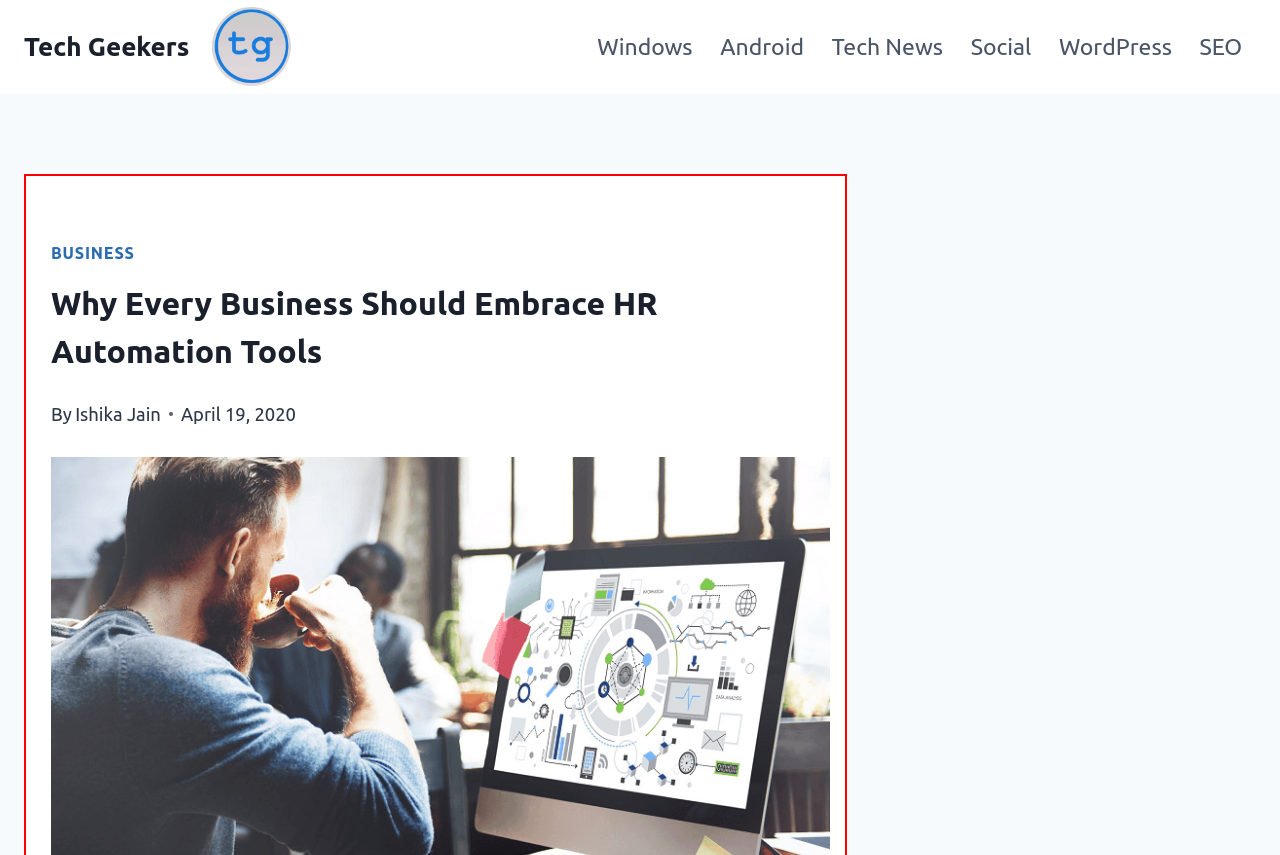Respond with a single word or phrase:
What is the date of publication of the article?

April 19, 2020